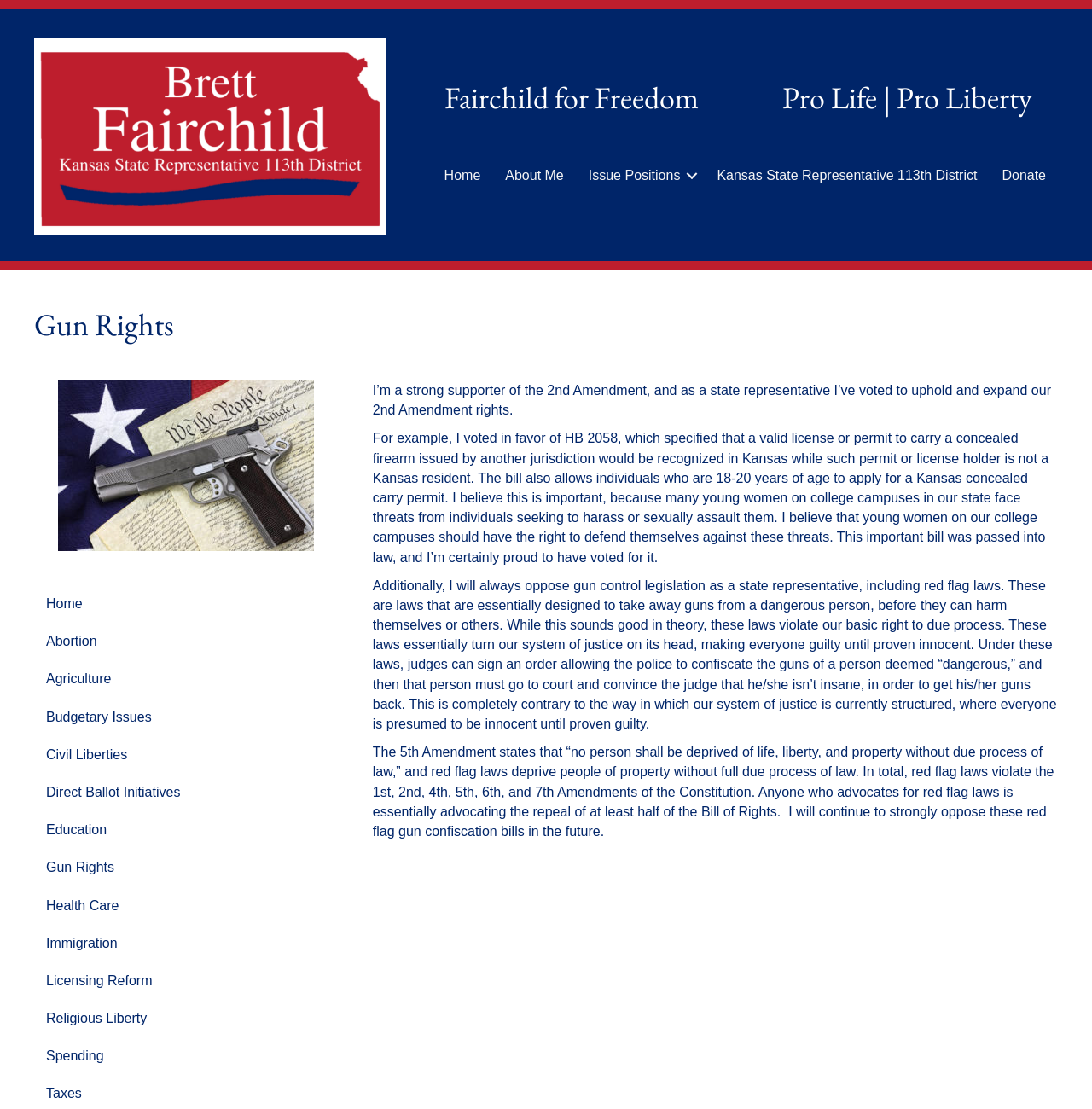What is the main issue discussed in the webpage?
Refer to the image and give a detailed answer to the query.

The main issue discussed in the webpage is Gun Rights, which can be inferred from the heading 'Gun Rights' and the detailed text about the 2nd Amendment and gun control legislation.